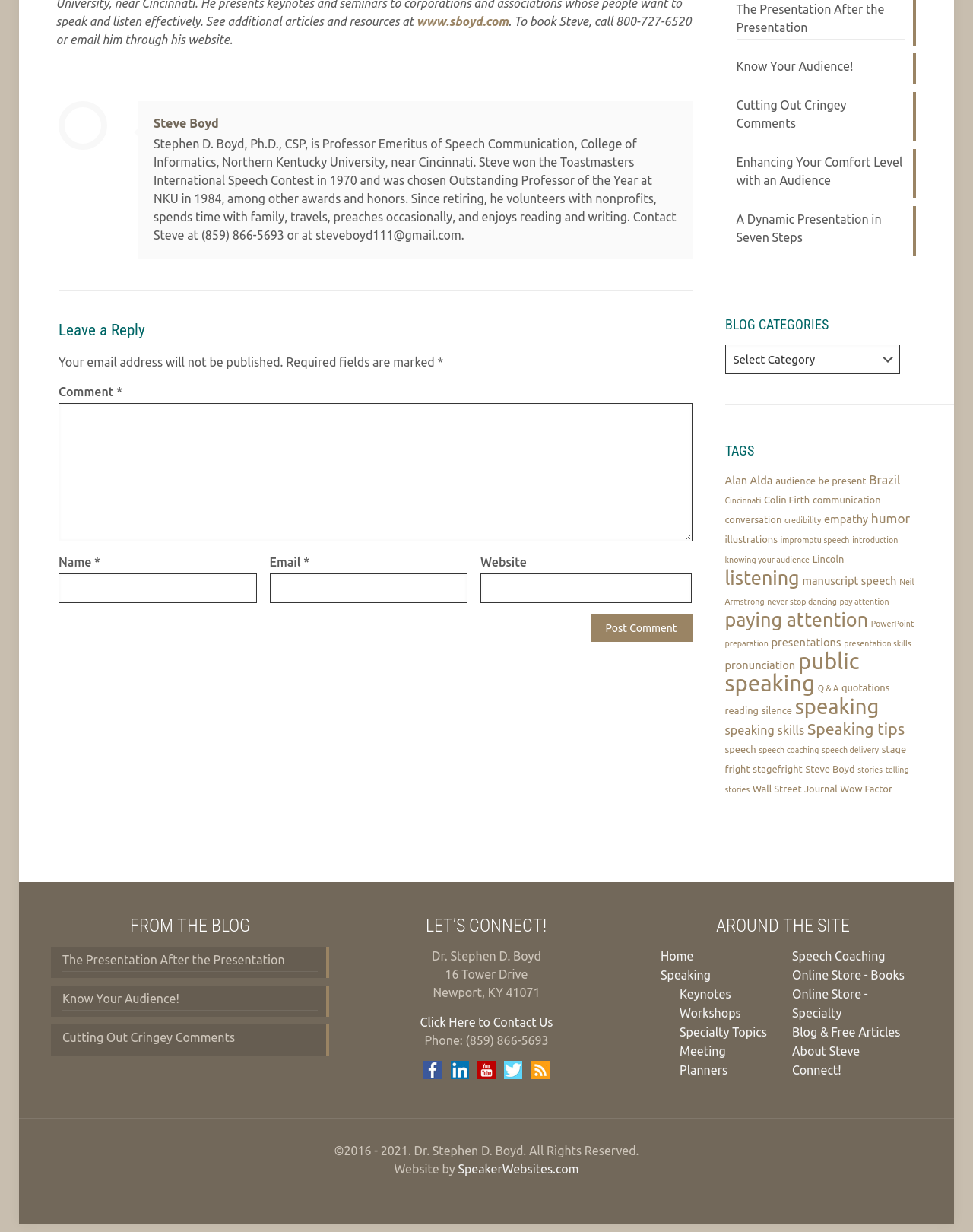Respond to the following question with a brief word or phrase:
What is the title of the first blog post listed on the webpage?

The Presentation After the Presentation